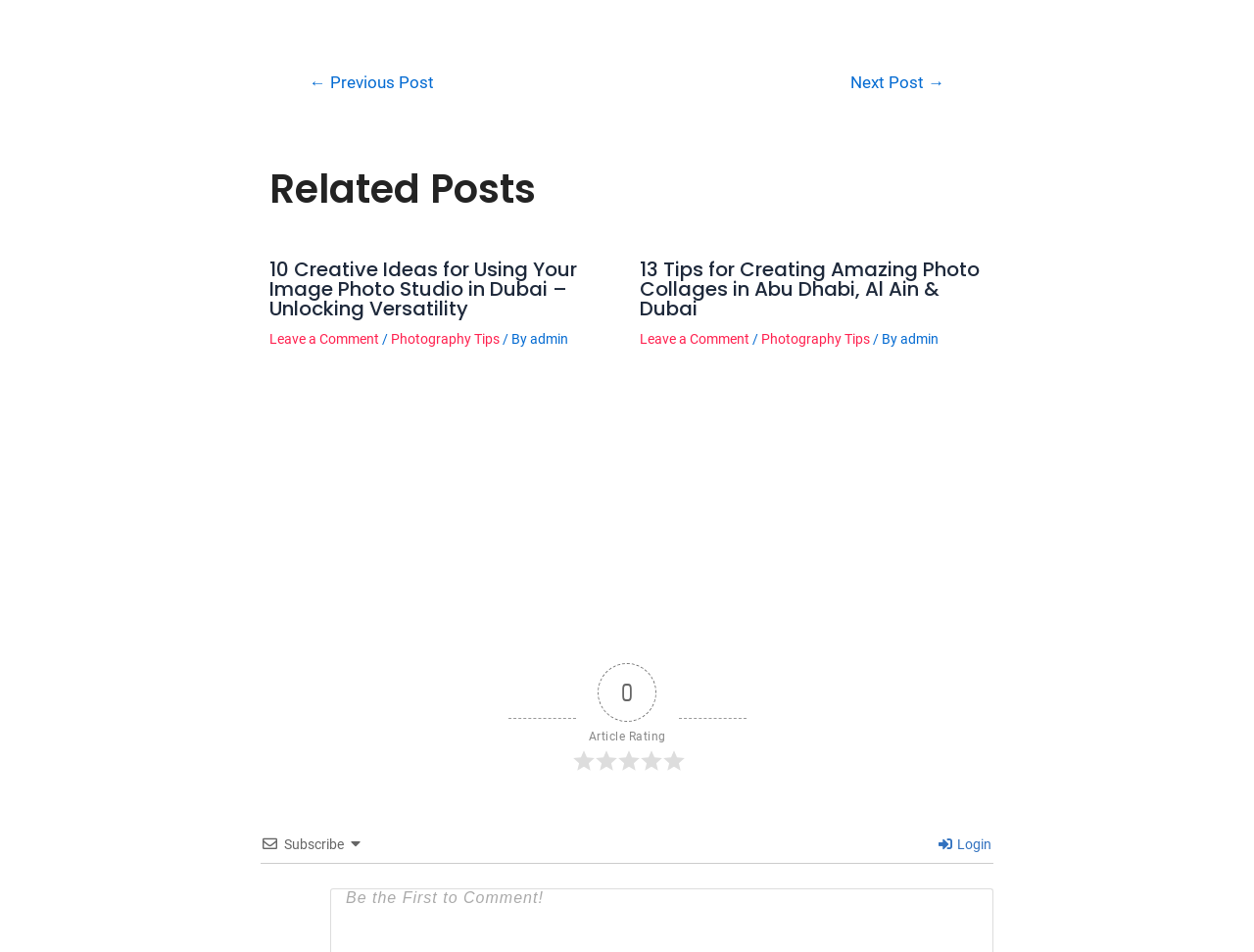Please provide a comprehensive answer to the question based on the screenshot: How many images are there in the first article?

I counted the number of image elements inside the first article element and found one image with the description 'Group of middle eastern kids in Dubai'.